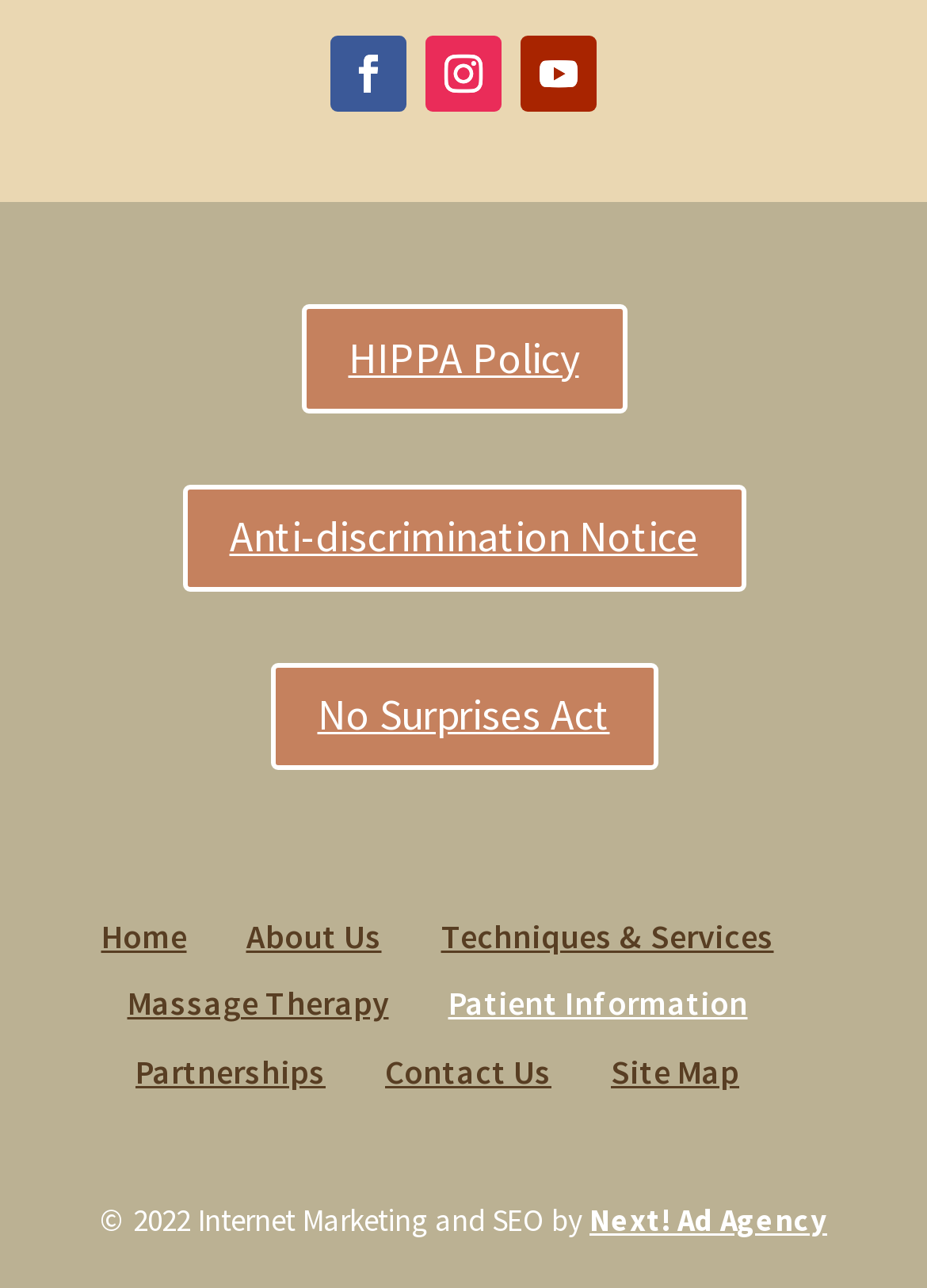Please identify the bounding box coordinates of the clickable area that will fulfill the following instruction: "view HIPPA policy". The coordinates should be in the format of four float numbers between 0 and 1, i.e., [left, top, right, bottom].

[0.324, 0.236, 0.676, 0.32]